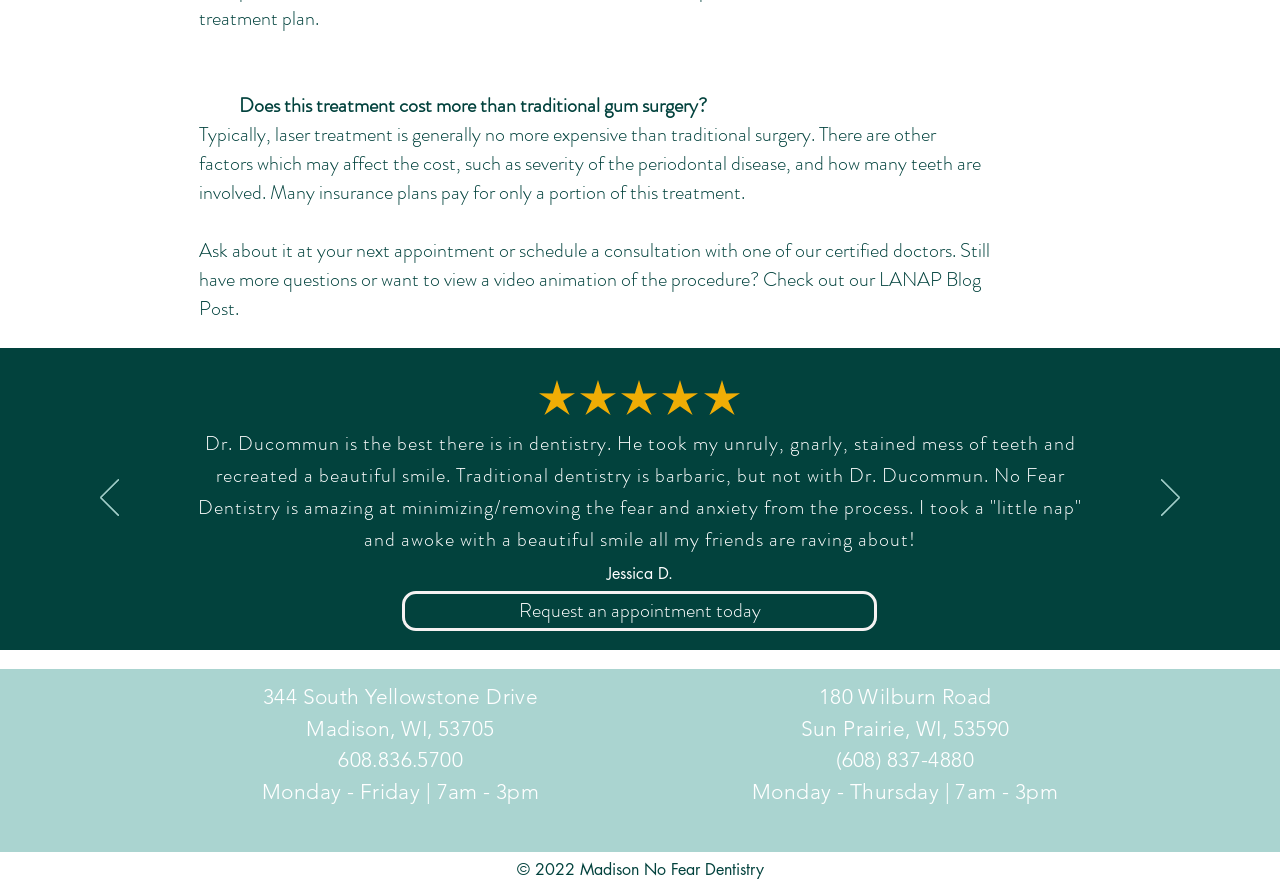Identify the bounding box for the UI element described as: "Request an appointment today". The coordinates should be four float numbers between 0 and 1, i.e., [left, top, right, bottom].

[0.314, 0.672, 0.685, 0.717]